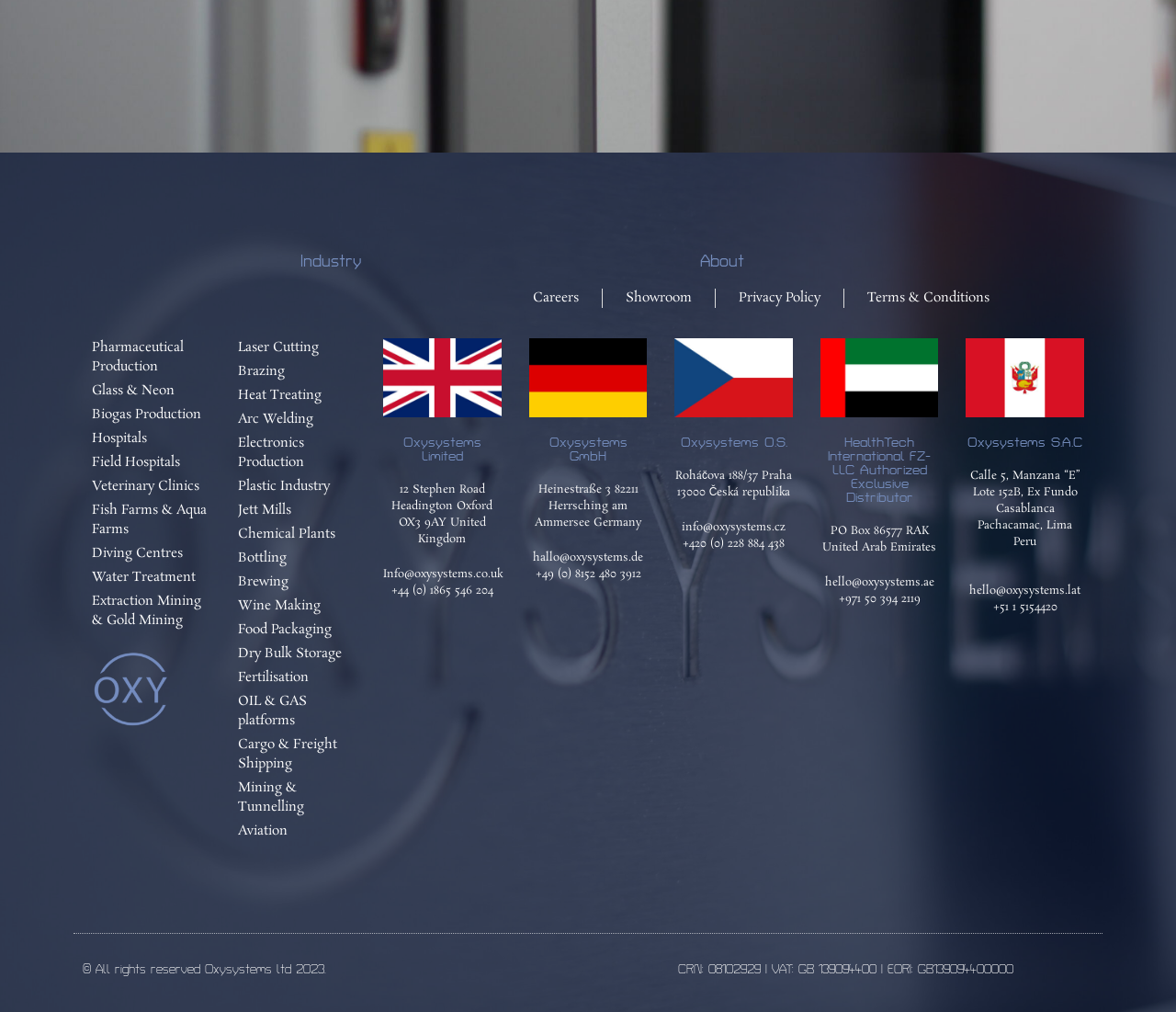Specify the bounding box coordinates of the area that needs to be clicked to achieve the following instruction: "Click on 'hallo@oxysystems.de'".

[0.453, 0.543, 0.542, 0.559]